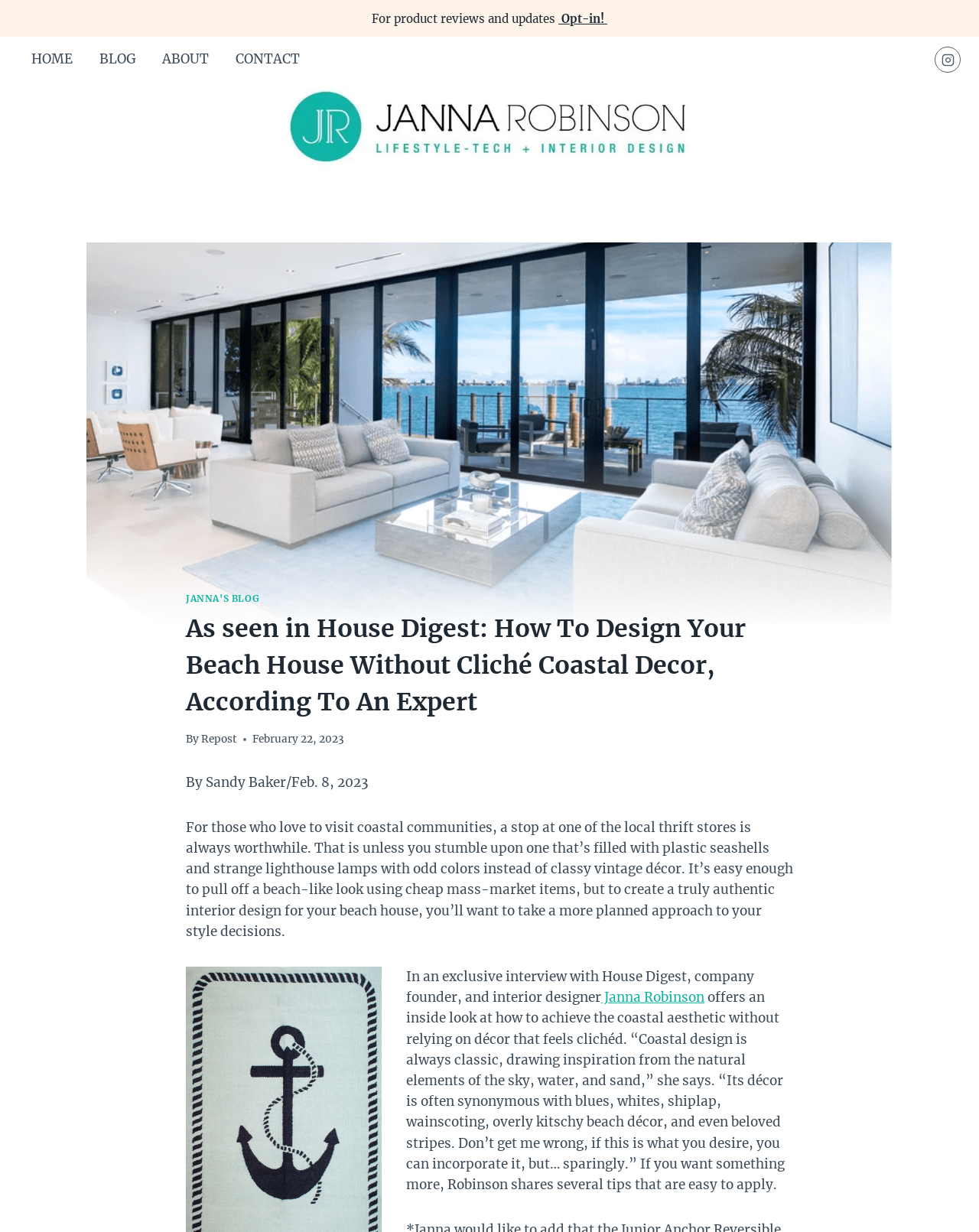Please identify the bounding box coordinates of the element on the webpage that should be clicked to follow this instruction: "Visit the 'BLOG' section". The bounding box coordinates should be given as four float numbers between 0 and 1, formatted as [left, top, right, bottom].

[0.088, 0.034, 0.152, 0.063]